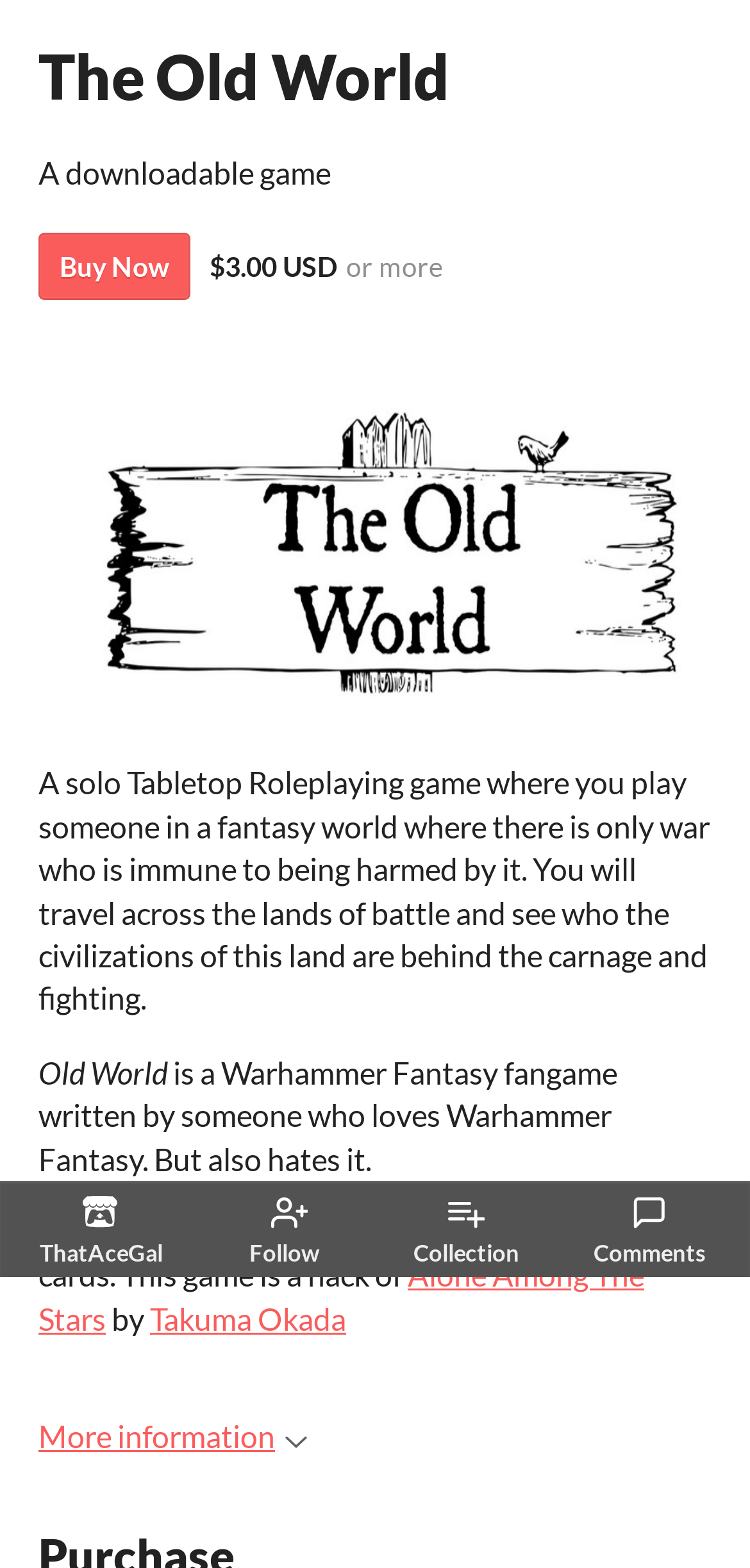How much does the game cost?
Analyze the screenshot and provide a detailed answer to the question.

I found the answer by examining the static text elements on the webpage, specifically the ones that mention the price of the game, which is '$3.00 USD or more'.